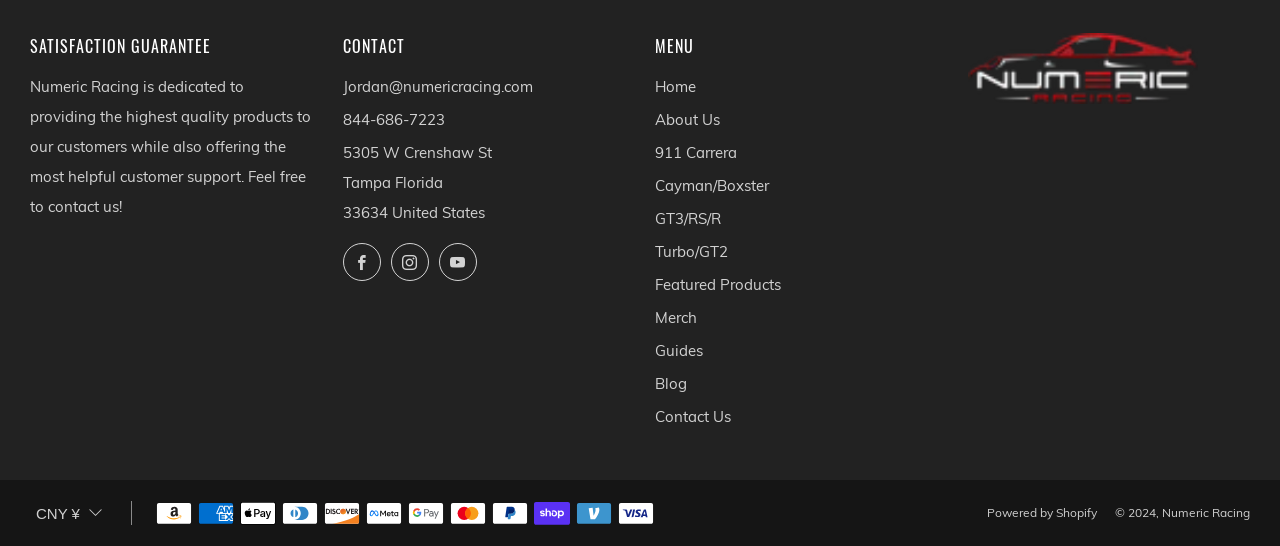Please give a succinct answer to the question in one word or phrase:
What is the company's satisfaction guarantee about?

Providing high quality products and helpful customer support